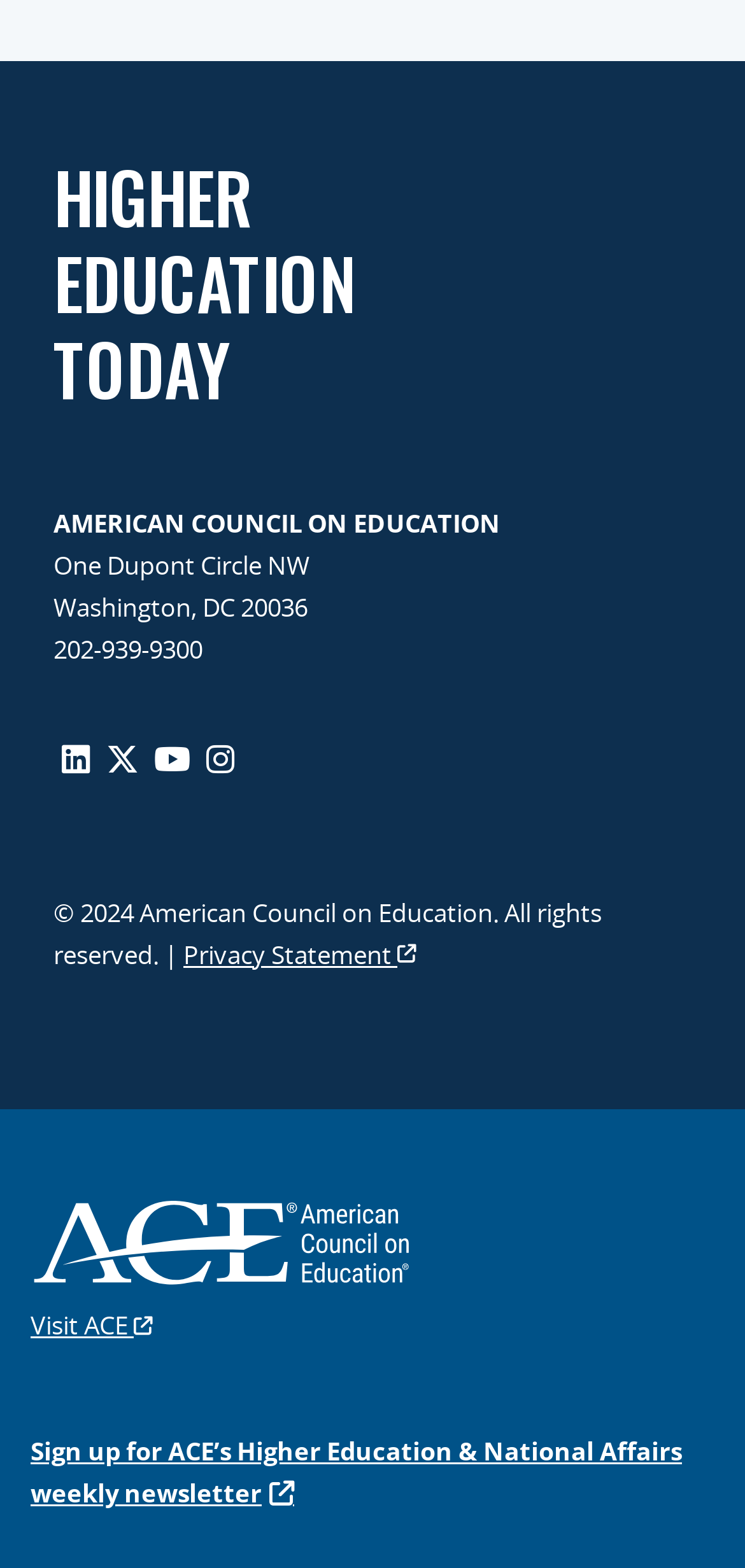What is the organization's name?
Based on the image, answer the question with as much detail as possible.

The organization's name can be found in the StaticText element with the text 'AMERICAN COUNCIL ON EDUCATION' located at [0.072, 0.322, 0.672, 0.344].